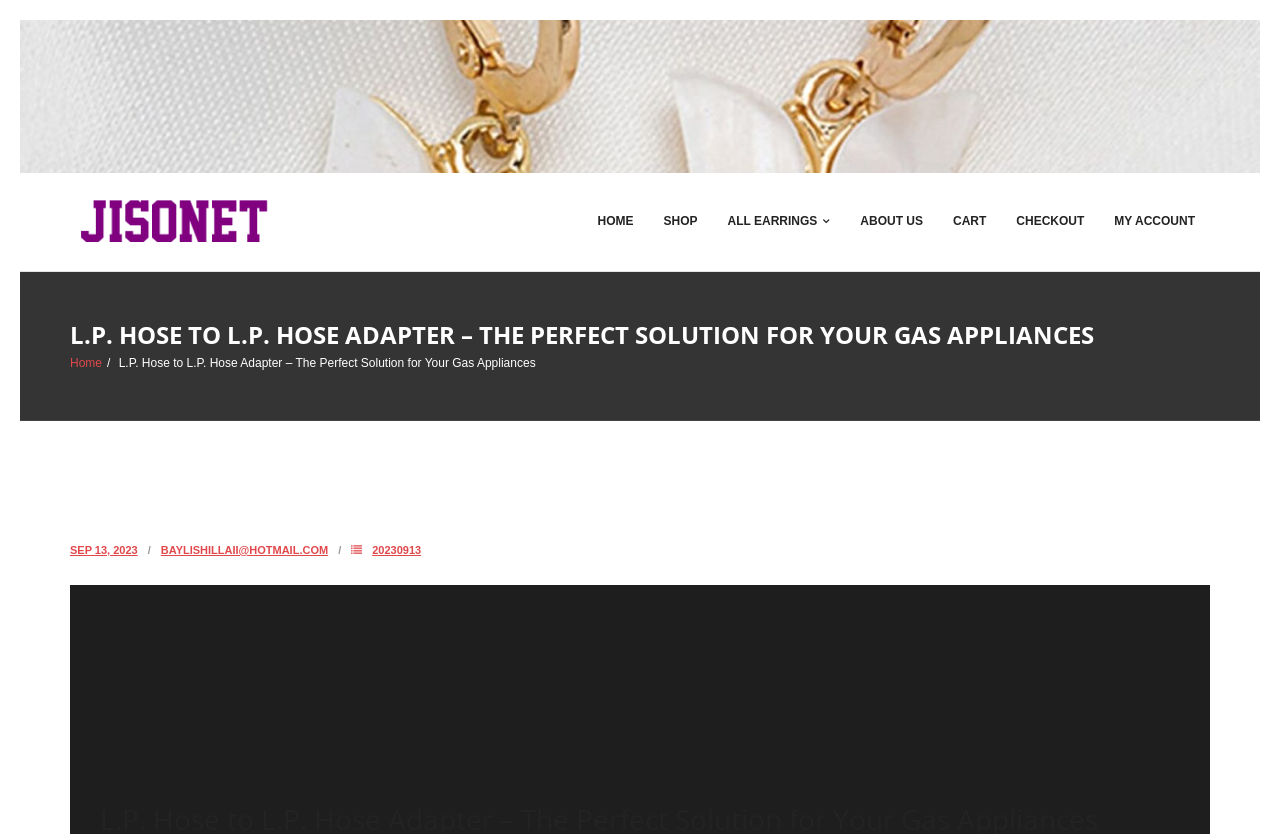Provide the bounding box coordinates of the HTML element this sentence describes: "Shop". The bounding box coordinates consist of four float numbers between 0 and 1, i.e., [left, top, right, bottom].

[0.507, 0.208, 0.557, 0.325]